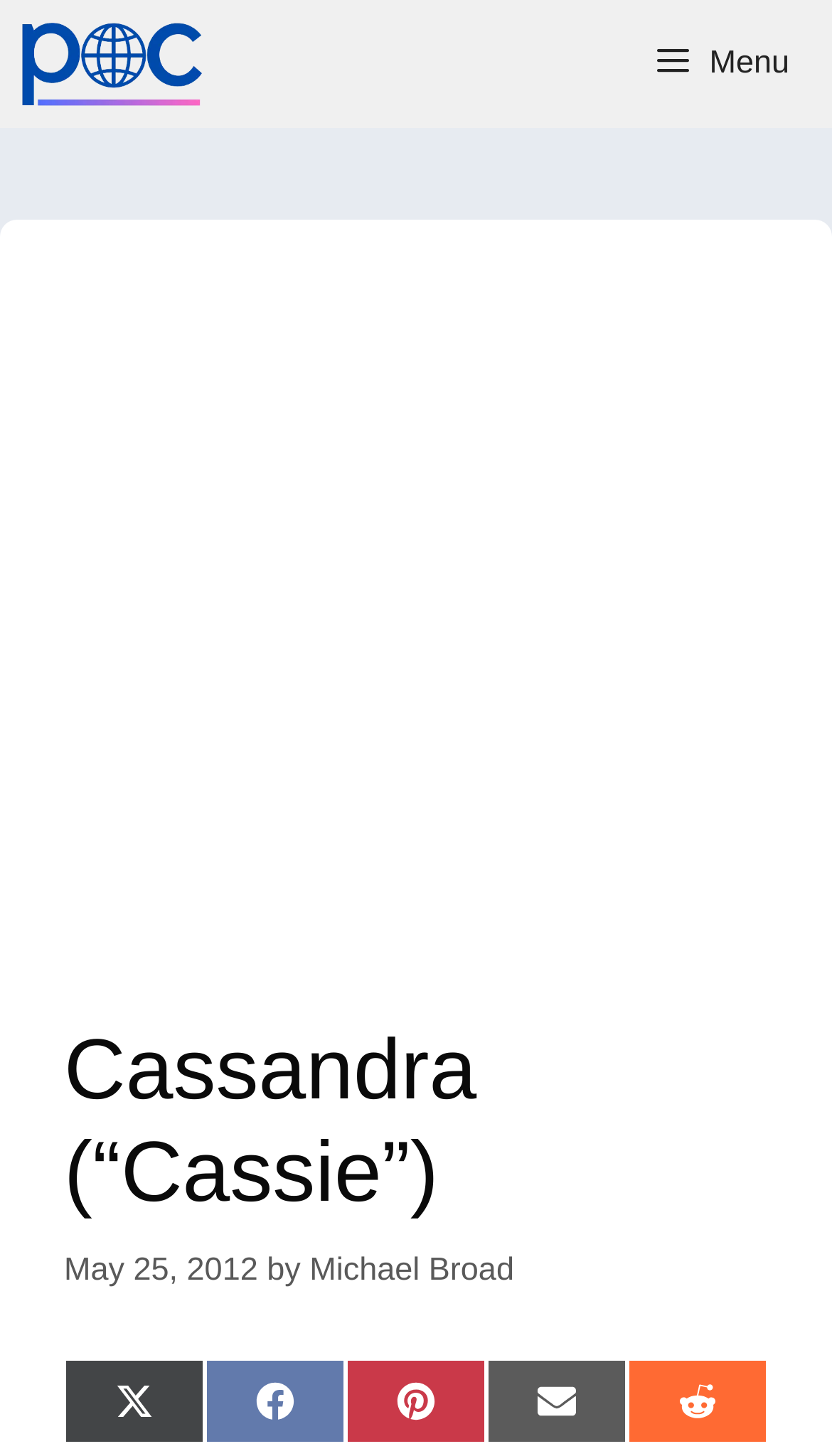Identify the bounding box coordinates necessary to click and complete the given instruction: "Click the menu button".

[0.754, 0.0, 1.0, 0.088]